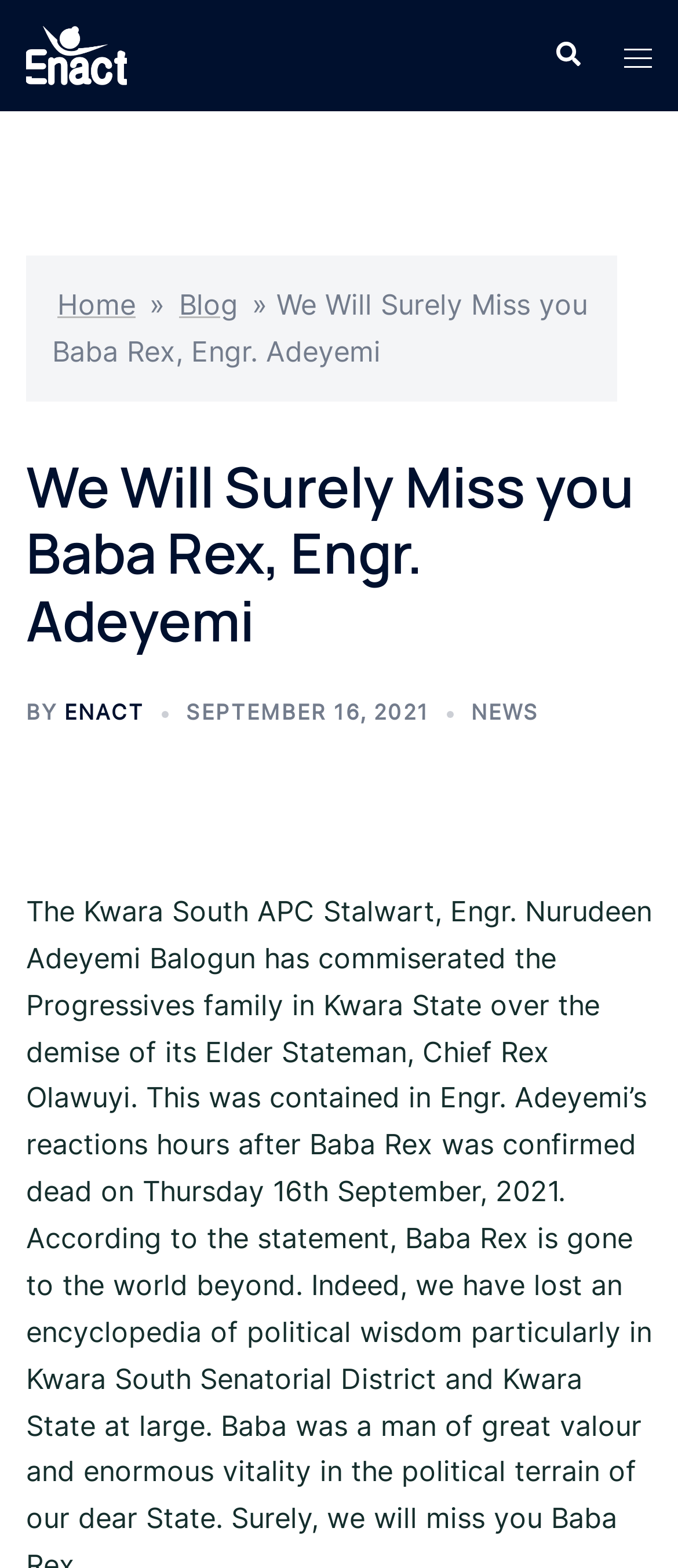Please find the bounding box coordinates of the element that you should click to achieve the following instruction: "go to Enact homepage". The coordinates should be presented as four float numbers between 0 and 1: [left, top, right, bottom].

[0.038, 0.023, 0.187, 0.045]